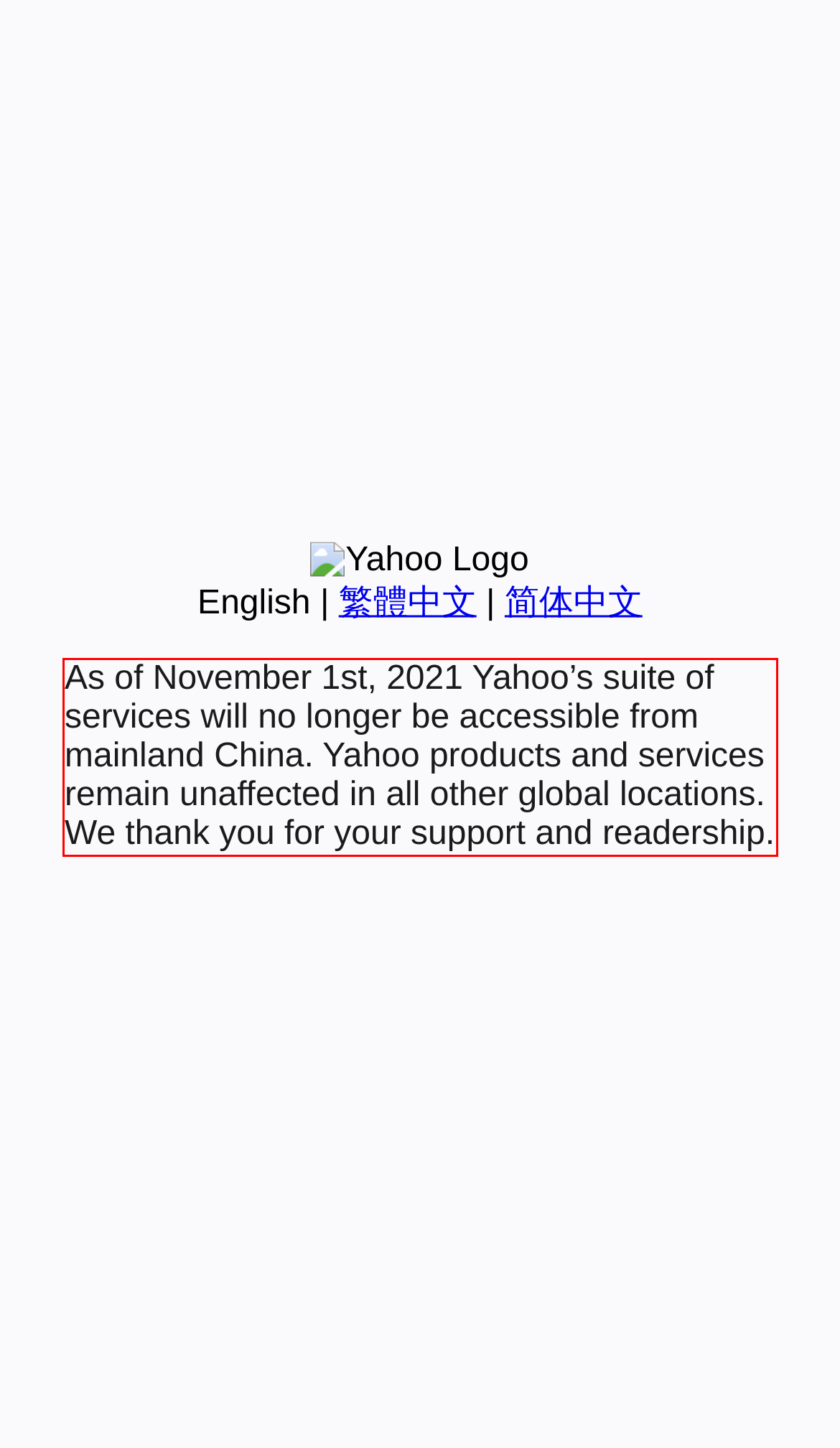Using the provided webpage screenshot, identify and read the text within the red rectangle bounding box.

As of November 1st, 2021 Yahoo’s suite of services will no longer be accessible from mainland China. Yahoo products and services remain unaffected in all other global locations. We thank you for your support and readership.